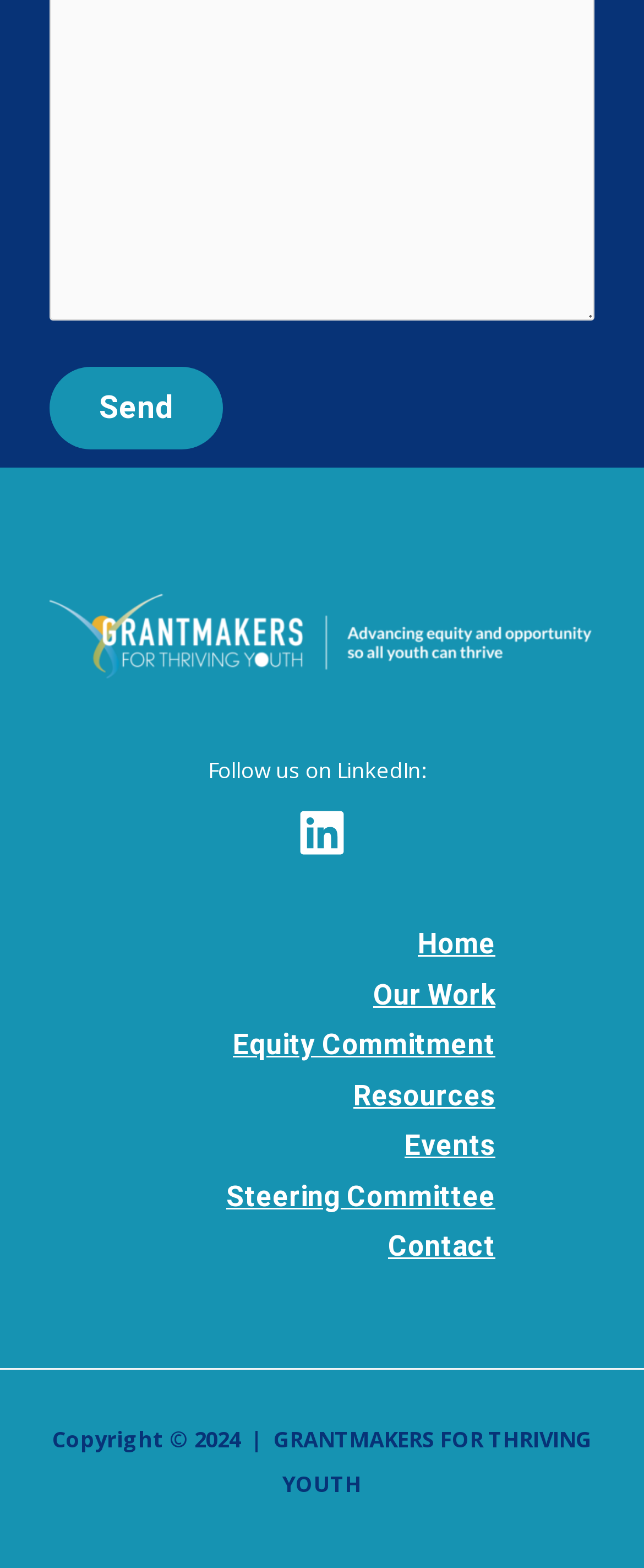Find the bounding box coordinates of the clickable element required to execute the following instruction: "Go to Home page". Provide the coordinates as four float numbers between 0 and 1, i.e., [left, top, right, bottom].

[0.649, 0.589, 0.923, 0.621]